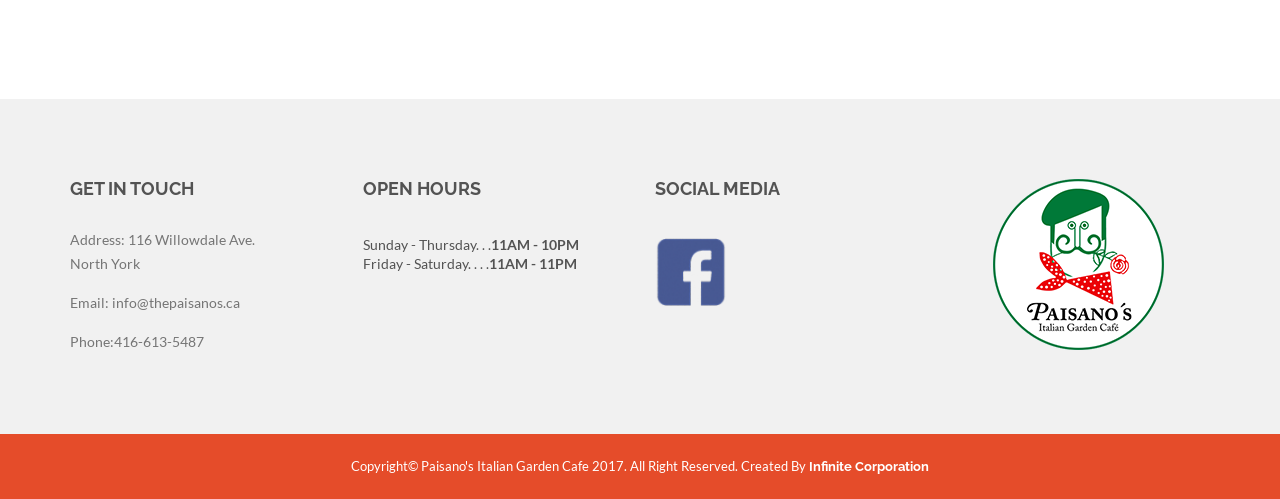Based on the element description, predict the bounding box coordinates (top-left x, top-left y, bottom-right x, bottom-right y) for the UI element in the screenshot: Infinite Corporation

[0.632, 0.921, 0.726, 0.951]